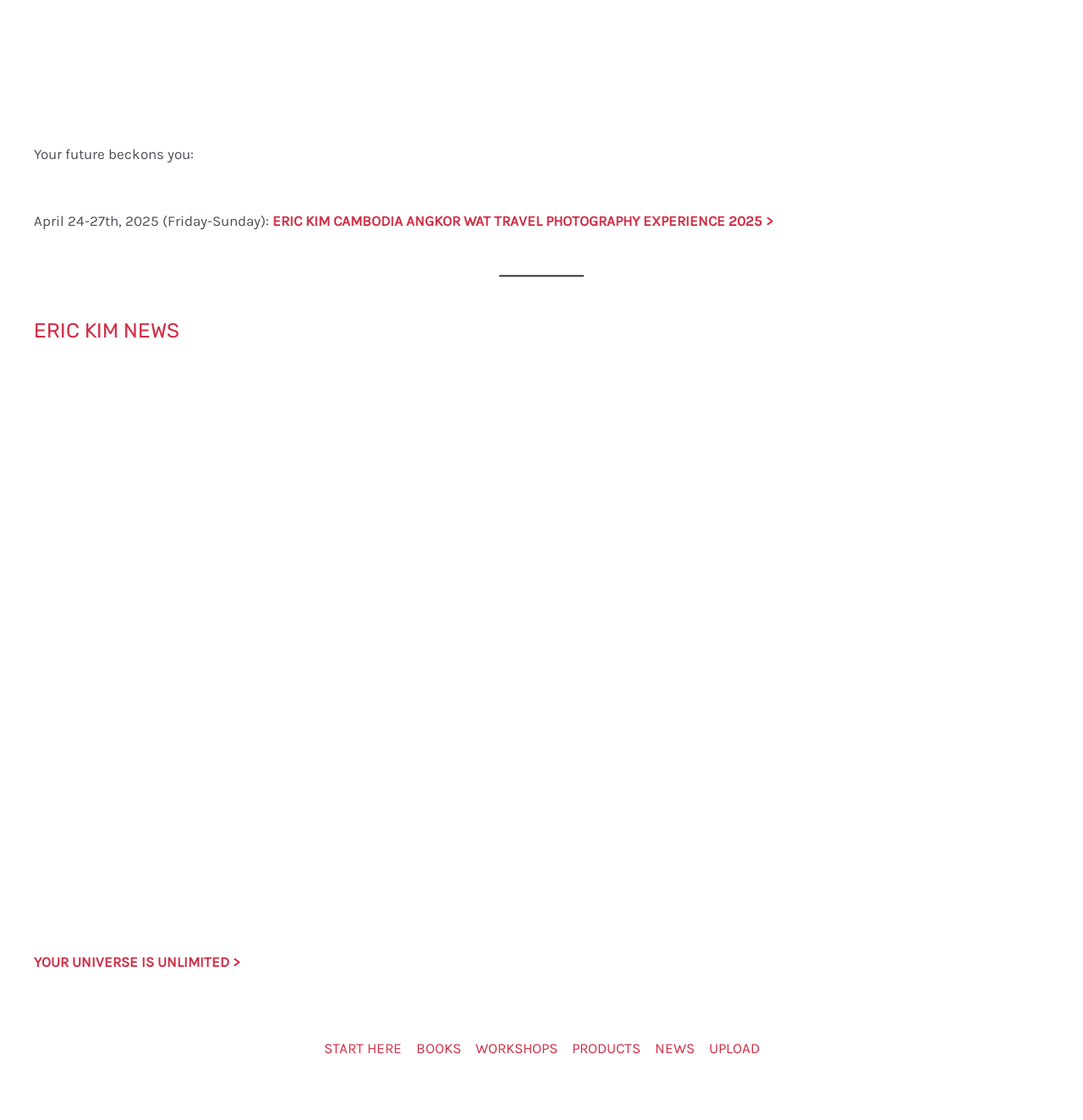Using the description "START HERE", predict the bounding box of the relevant HTML element.

[0.299, 0.925, 0.377, 0.949]